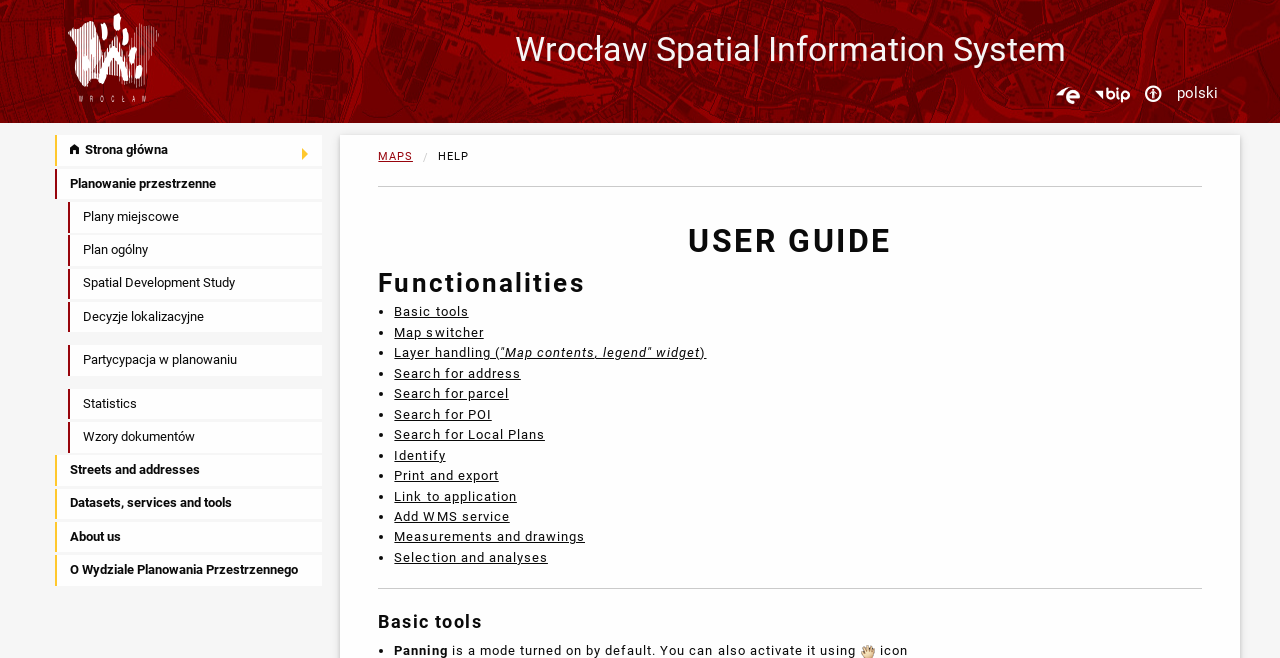Find the bounding box coordinates of the clickable element required to execute the following instruction: "Search for address". Provide the coordinates as four float numbers between 0 and 1, i.e., [left, top, right, bottom].

[0.308, 0.556, 0.407, 0.579]